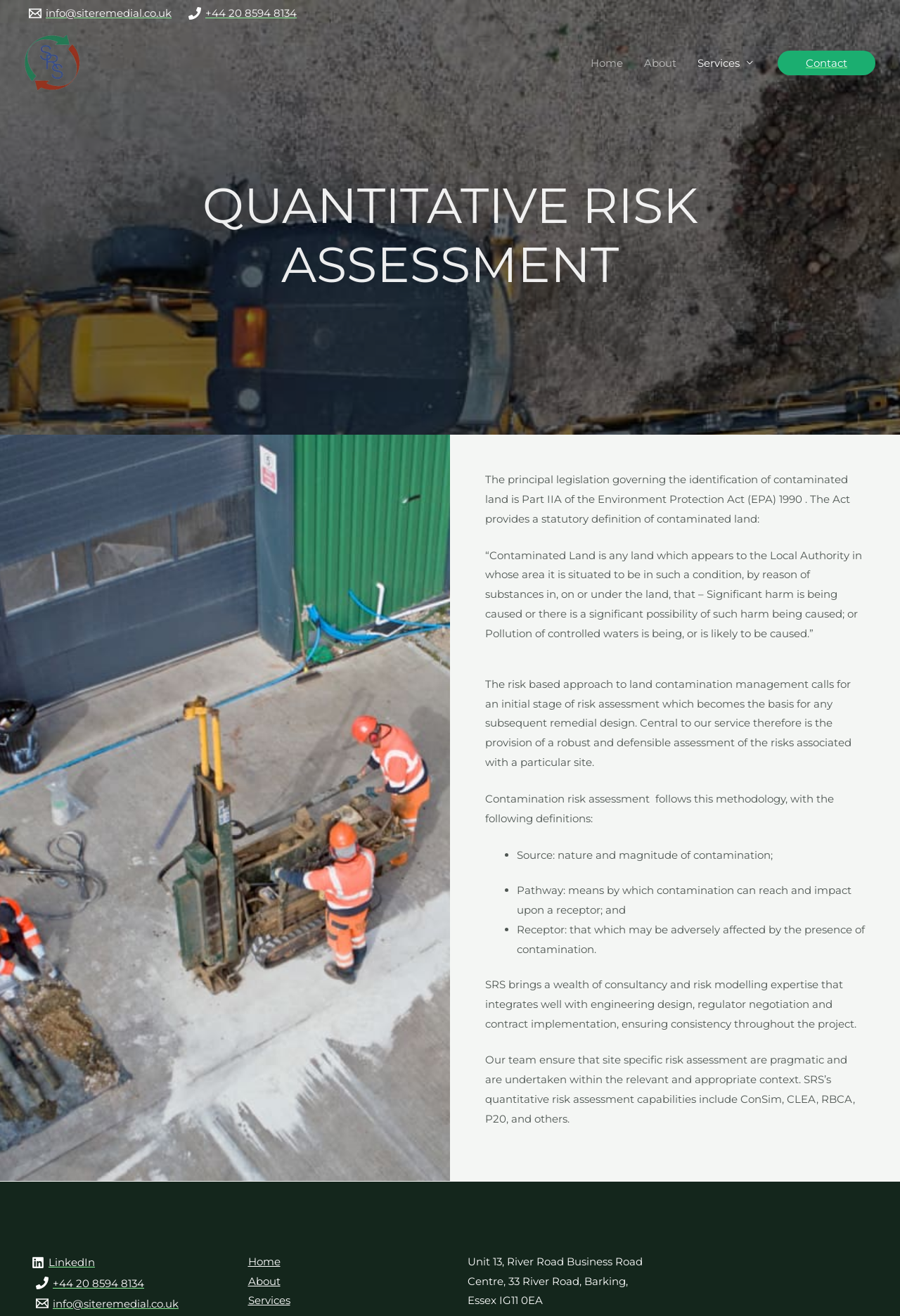What is the address of the company?
Answer the question with a single word or phrase by looking at the picture.

Unit 13, River Road Business Road Centre, 33 River Road, Barking, Essex IG11 0EA